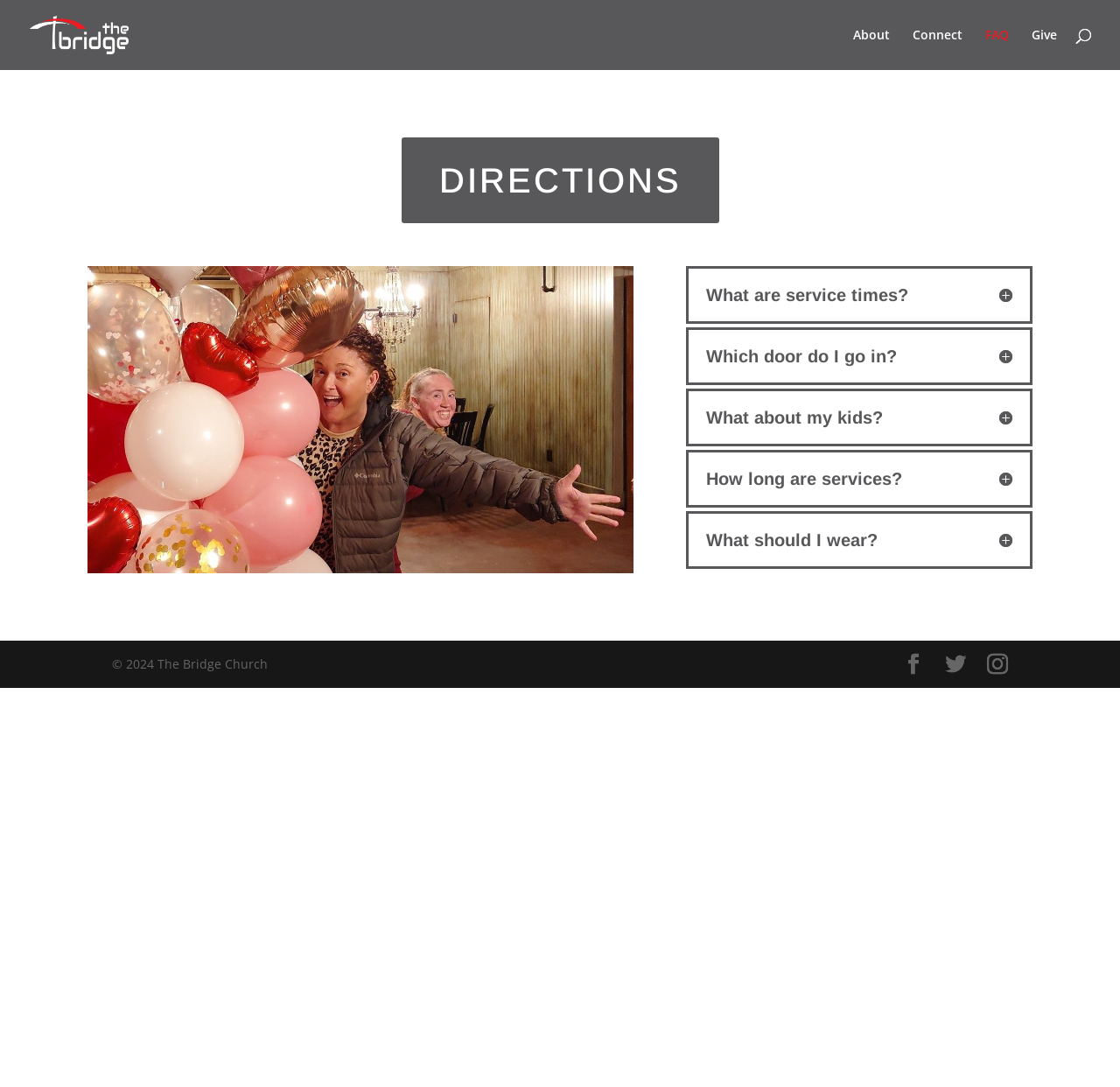How many social media links are present?
Use the information from the image to give a detailed answer to the question.

The social media links can be found in the bottom-right corner of the webpage, where there are three links represented by icons '', '', and ''.